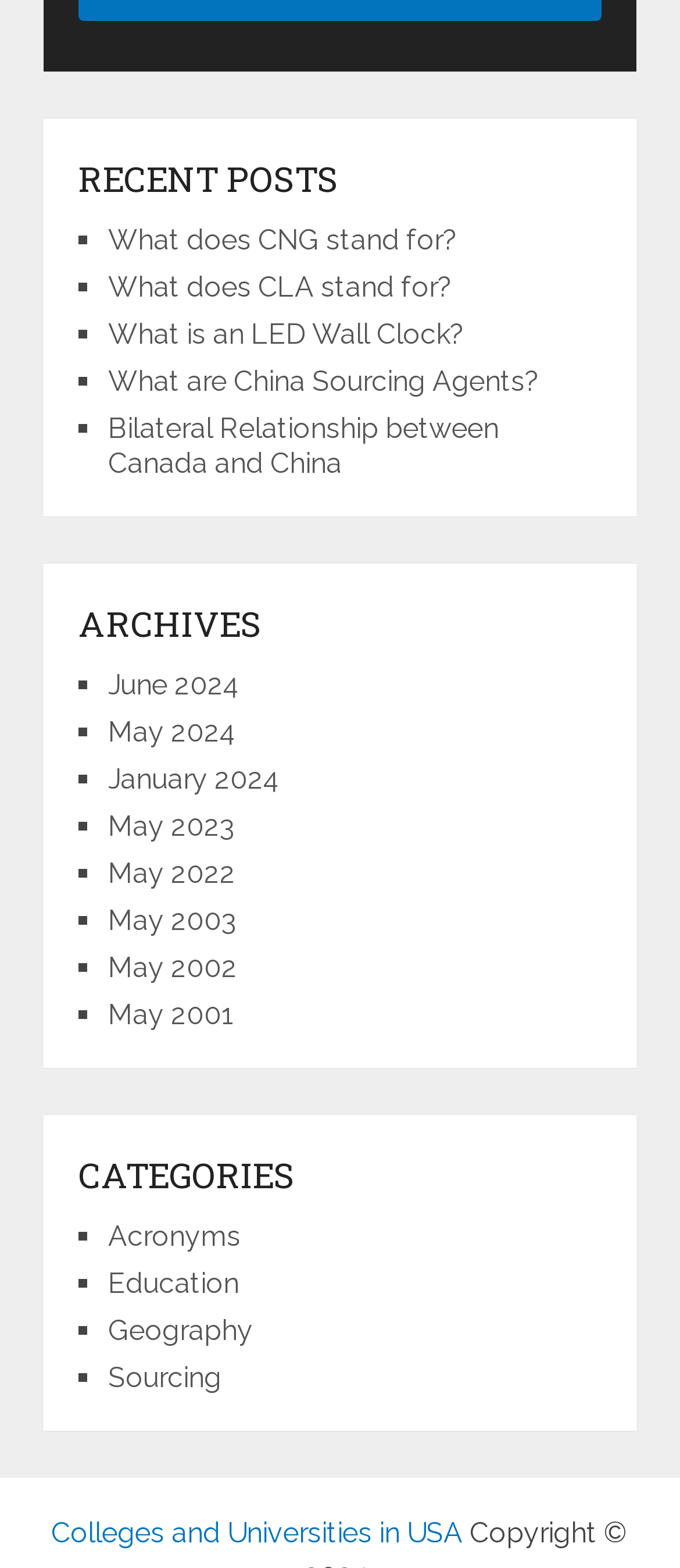Identify the bounding box coordinates of the clickable region required to complete the instruction: "Read about what CNG stands for". The coordinates should be given as four float numbers within the range of 0 and 1, i.e., [left, top, right, bottom].

[0.159, 0.142, 0.674, 0.163]